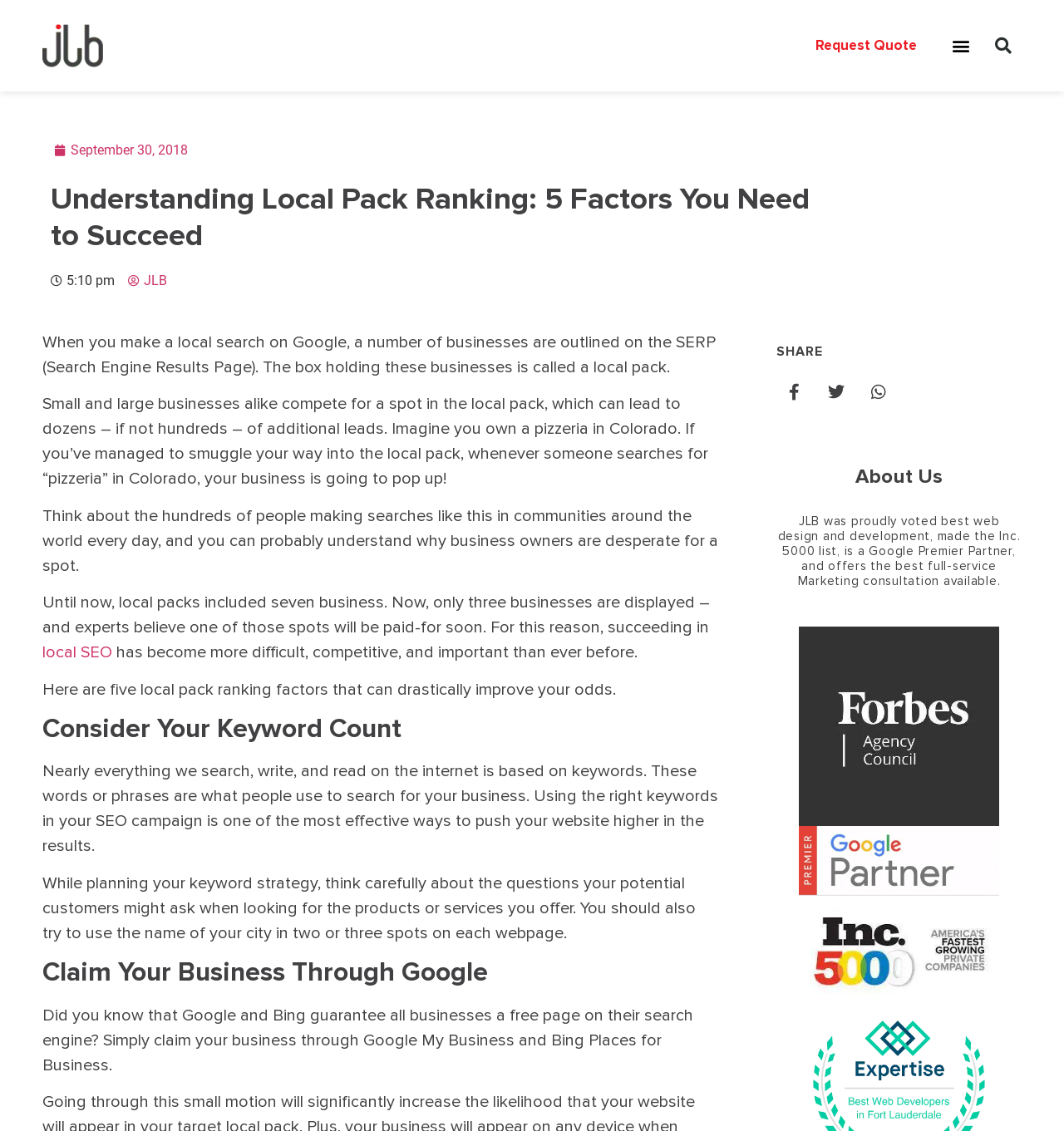Refer to the image and provide an in-depth answer to the question:
What should be considered when planning a keyword strategy?

When planning a keyword strategy, one should consider the questions that potential customers might ask when looking for the products or services offered, as mentioned on the webpage, and also try to use the name of the city in two or three spots on each webpage.